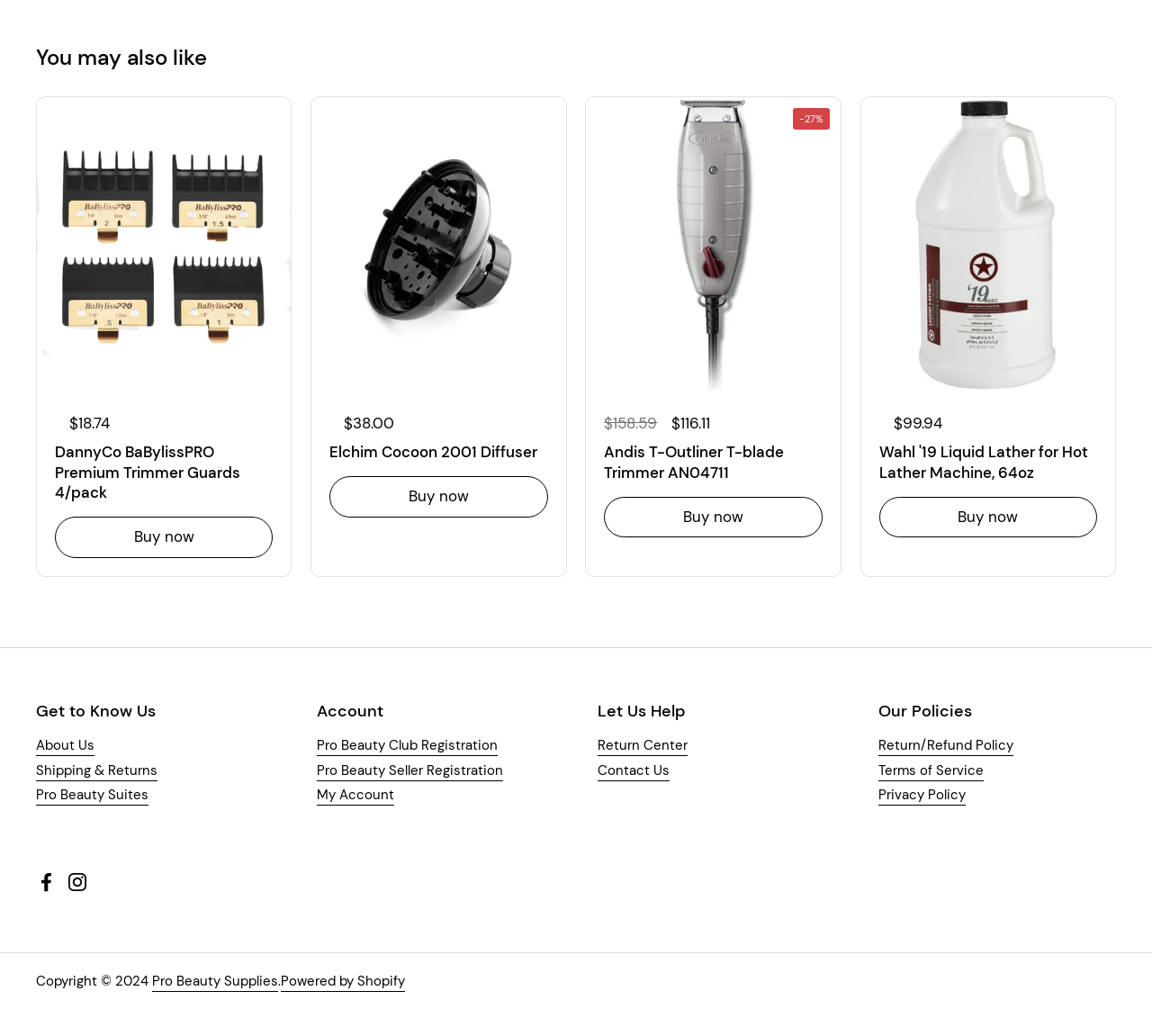Find the bounding box of the UI element described as follows: "Powered by Shopify".

[0.244, 0.938, 0.352, 0.957]